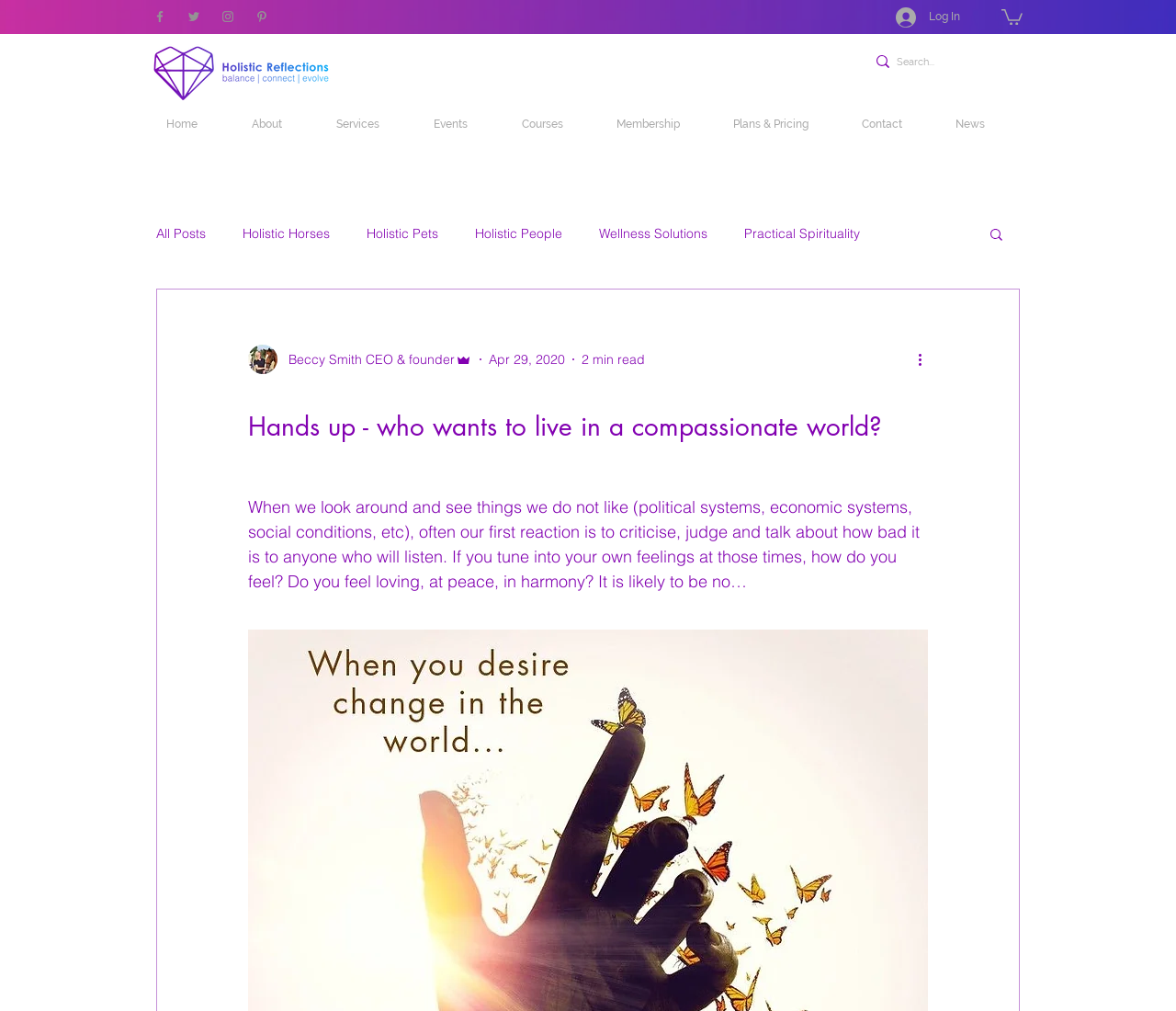Generate a thorough caption that explains the contents of the webpage.

This webpage appears to be a blog or article page from a website focused on holistic reflections and personal growth. At the top of the page, there is a large image spanning the full width, followed by a social media bar with links to Facebook, Twitter, Instagram, and Pinterest. To the right of the social media bar, there is a "Log In" button.

Below the social media bar, there is a horizontal logo for "Holistic Reflections" and a search bar with a magnifying glass icon. The search bar is accompanied by a "Search" button.

The main navigation menu is located below the search bar, with links to "Home", "About", "Services", "Events", "Courses", "Membership", "Plans & Pricing", "Contact", and "News". To the right of the navigation menu, there is a secondary navigation menu labeled "blog" with links to various categories, including "All Posts", "Holistic Horses", "Holistic Pets", and more.

The main content of the page is an article titled "Hands up - who wants to live in a compassionate world?" with a heading and a lengthy paragraph of text. The article appears to be written by Beccy Smith, the CEO and founder of Holistic Reflections, and is dated April 29, 2020. There is also an image of the author to the left of the article.

Below the article, there is a "More actions" button with an accompanying icon. The page also features several other icons and images throughout, including a "Writer's picture" and various social media icons.